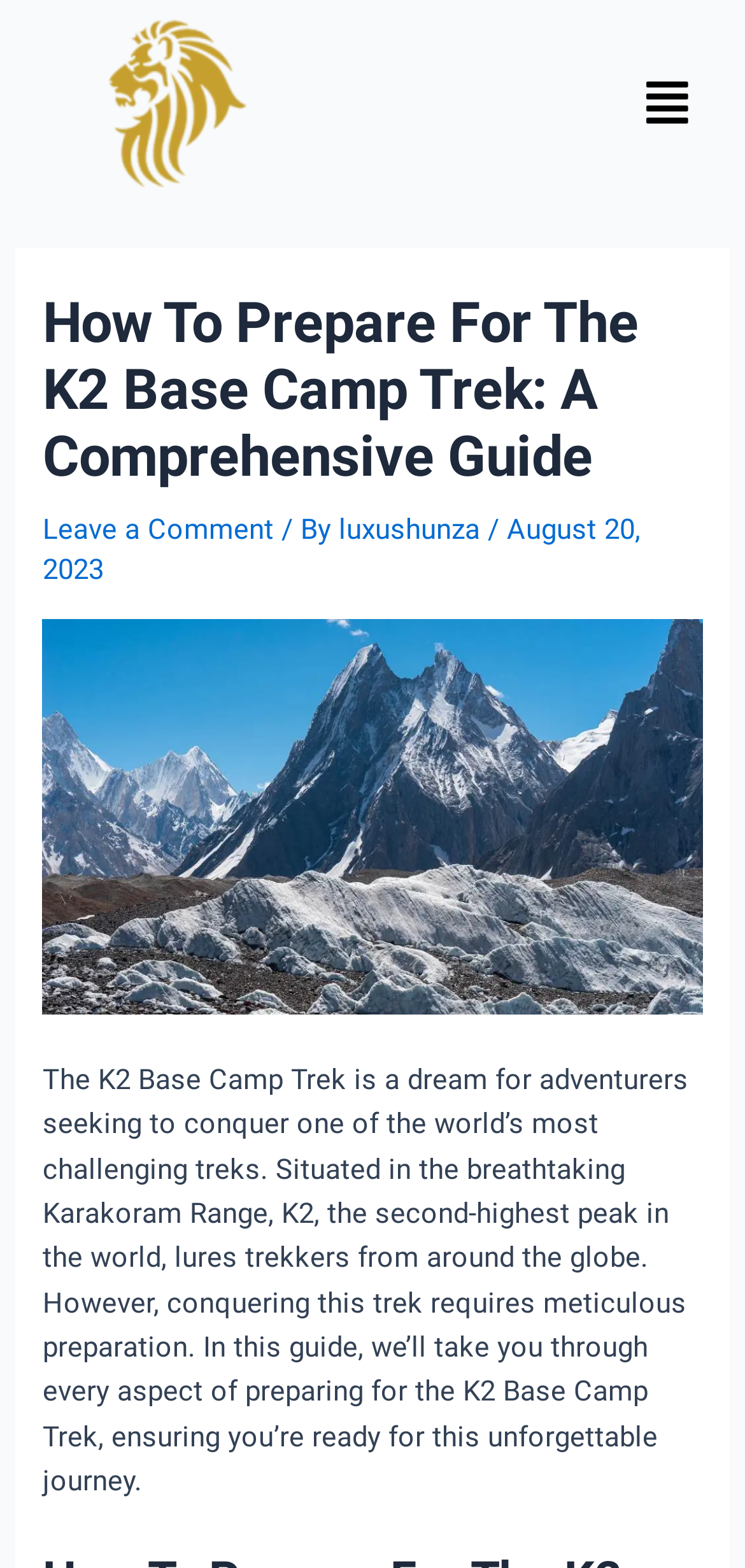Please find and generate the text of the main heading on the webpage.

How To Prepare For The K2 Base Camp Trek: A Comprehensive Guide